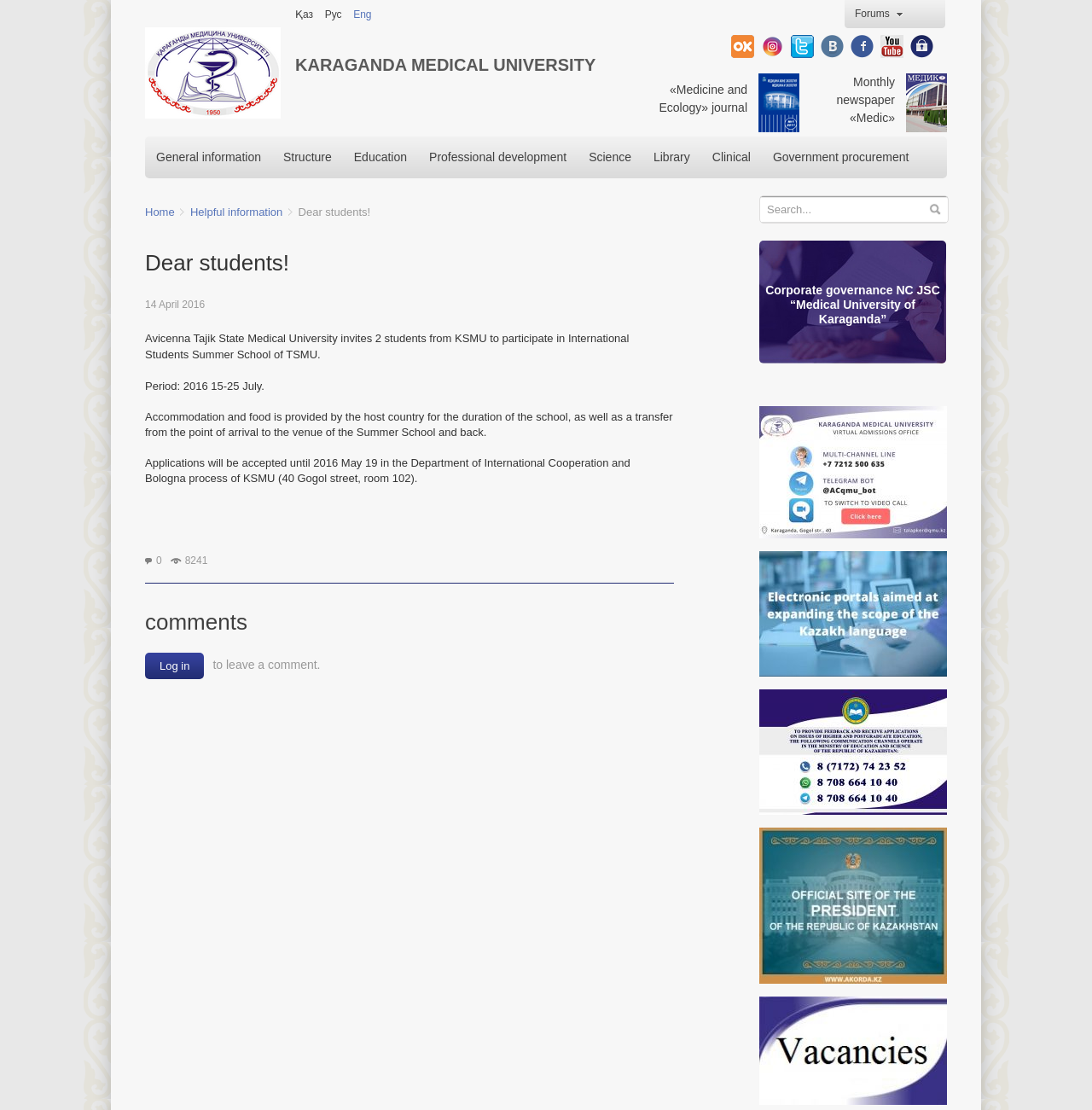Generate a comprehensive caption for the webpage you are viewing.

The webpage is about Karaganda Medical University. At the top left corner, there is a button and a link to an unknown page. Below them, there are three language options: Kazakh, Russian, and English. 

To the right of the language options, the university's name "KARAGANDA MEDICAL UNIVERSITY" is prominently displayed. 

On the top right side, there are several links, including "Forums" and four unknown links represented by icons. 

Below the university's name, there are several links to different sections of the website, including "«Medicine and Ecology» journal", "Monthly newspaper «Medic»", "General information", "Structure", "Education", "Professional development", "Science", "Library", "Clinical", and "Government procurement". 

Further down, there are links to "Home" and "Helpful information", followed by a heading "Dear students!" and a message addressed to students. Below the message, there is a news article about an international students summer school, including details about the event and how to apply. 

On the right side of the news article, there is a search bar with a button. Below the search bar, there is a link to "Corporate governance NC JSC “Medical University of Karaganda”". At the bottom left corner, there is a button to log in to leave a comment, and a heading "comments" above it.